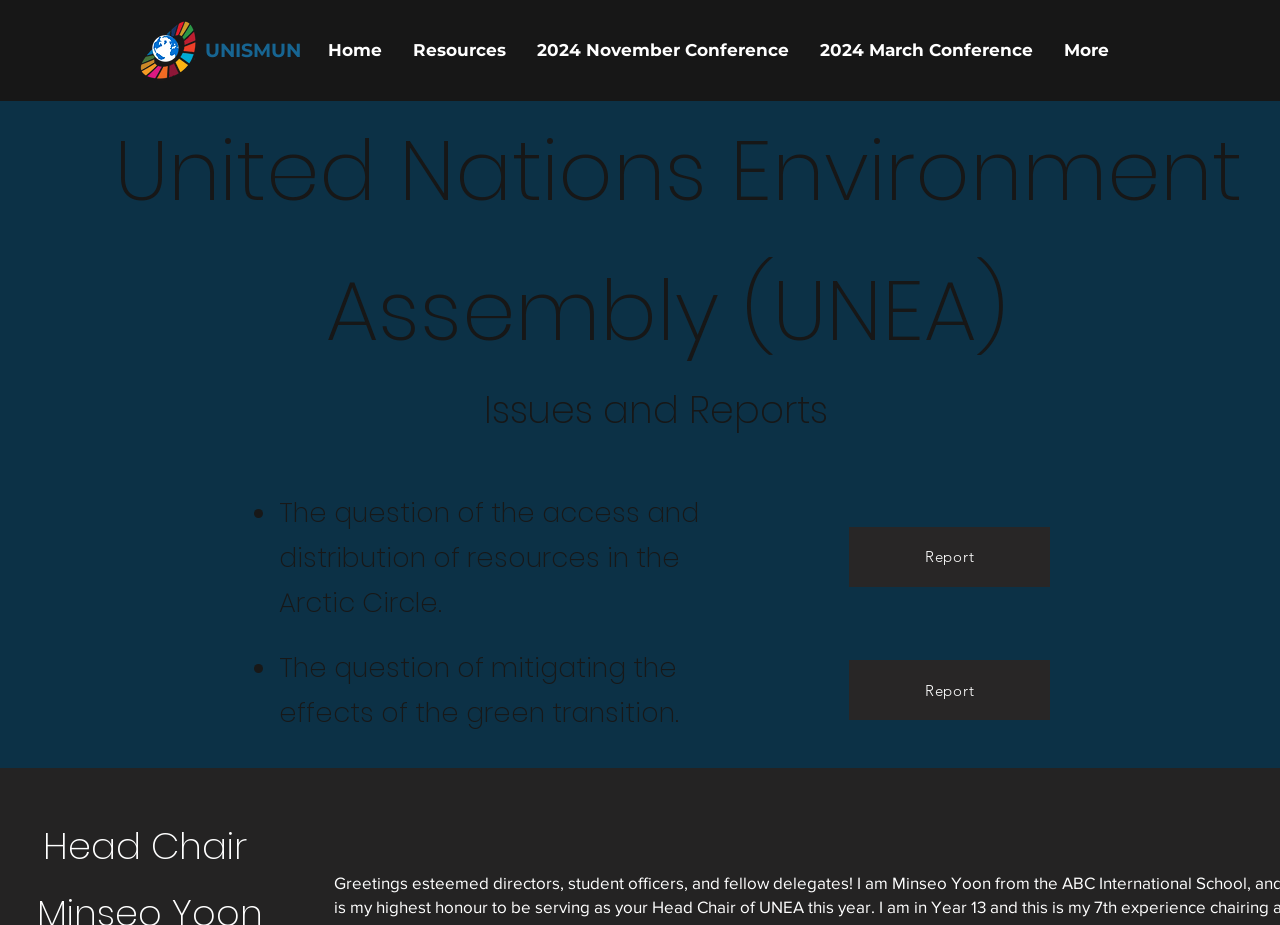Determine the bounding box coordinates in the format (top-left x, top-left y, bottom-right x, bottom-right y). Ensure all values are floating point numbers between 0 and 1. Identify the bounding box of the UI element described by: 2024 November Conference

[0.407, 0.035, 0.628, 0.074]